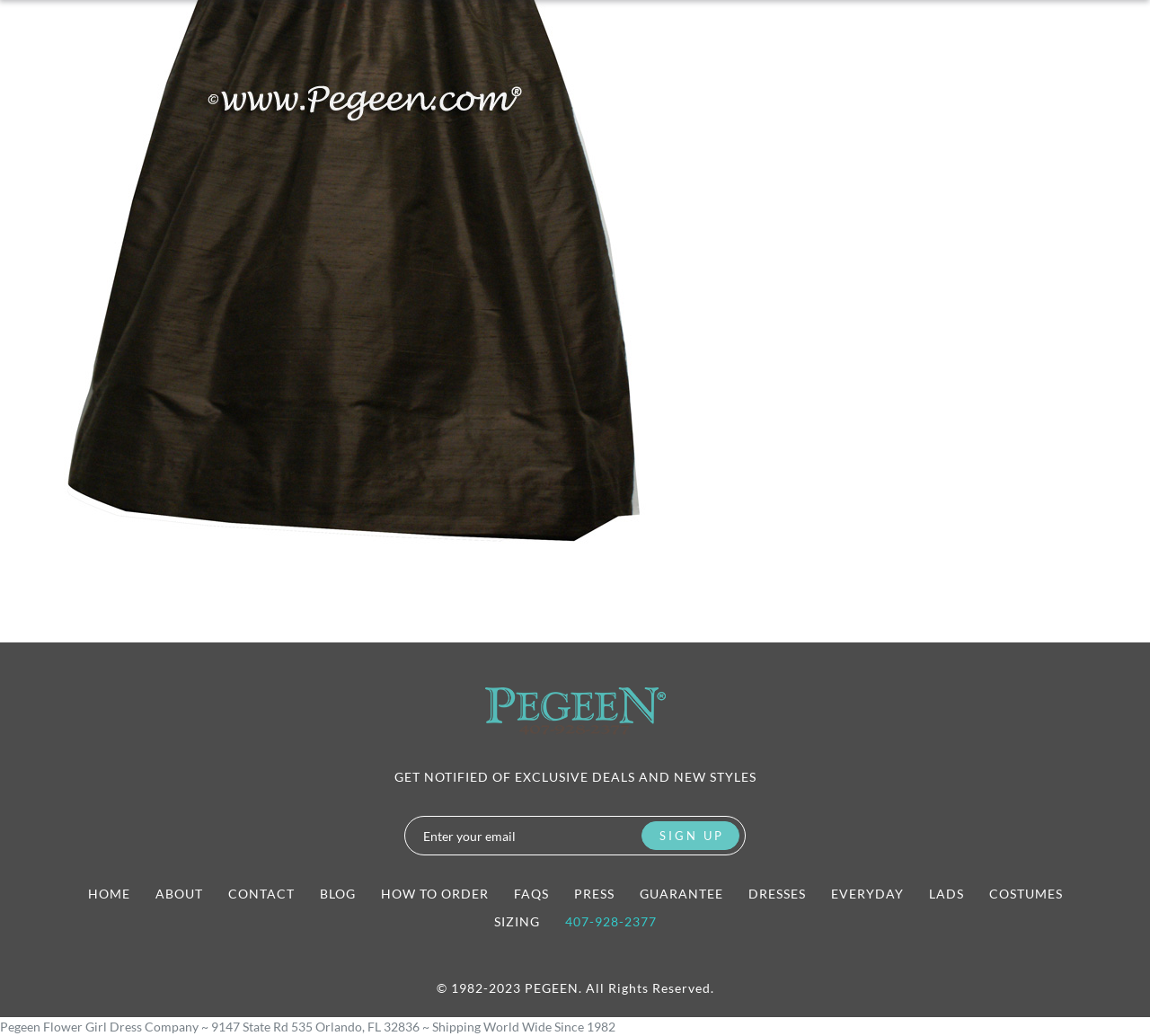Pinpoint the bounding box coordinates of the clickable area needed to execute the instruction: "Learn about the company". The coordinates should be specified as four float numbers between 0 and 1, i.e., [left, top, right, bottom].

[0.135, 0.855, 0.176, 0.87]